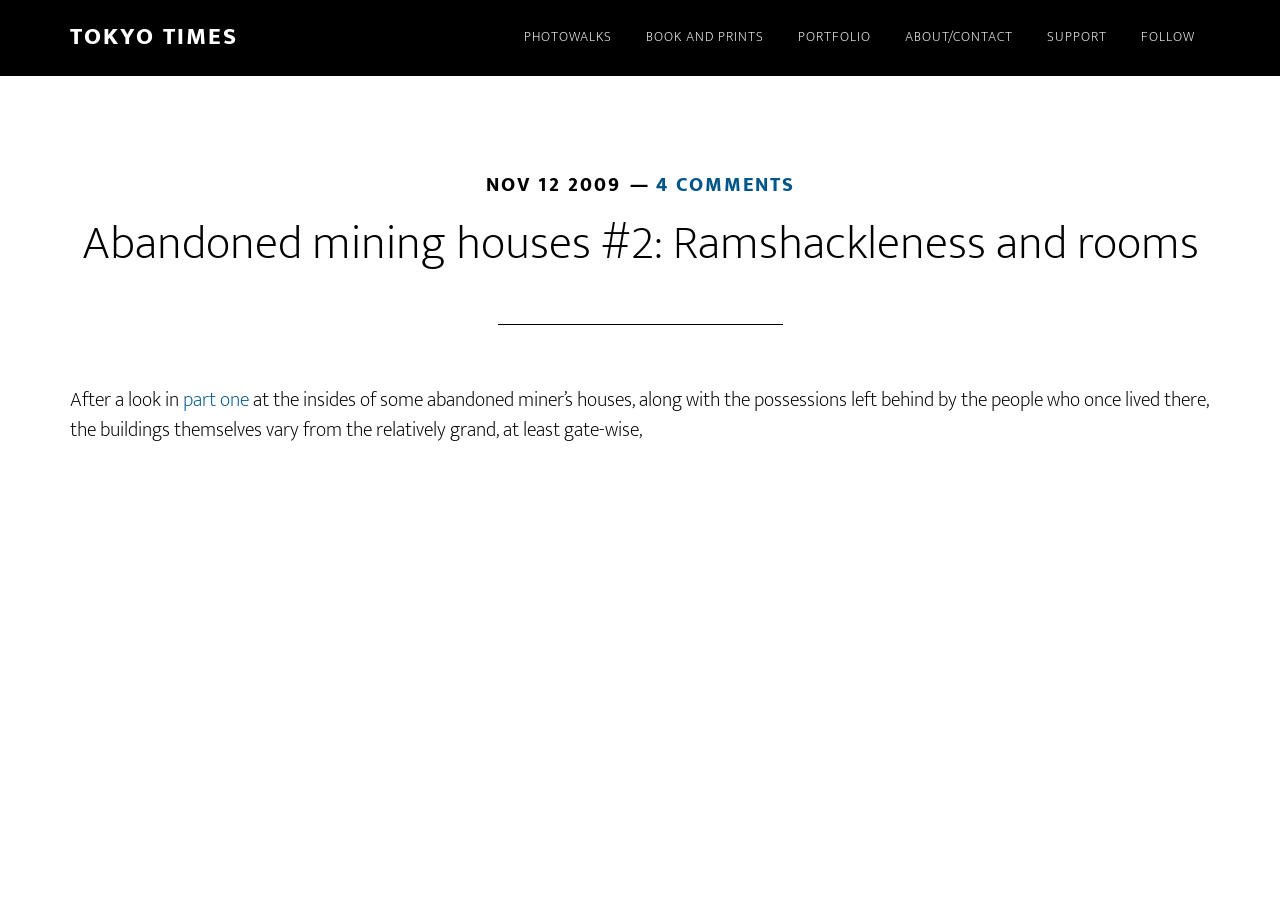Determine the bounding box coordinates of the clickable element necessary to fulfill the instruction: "go to about/contact". Provide the coordinates as four float numbers within the 0 to 1 range, i.e., [left, top, right, bottom].

[0.695, 0.0, 0.803, 0.084]